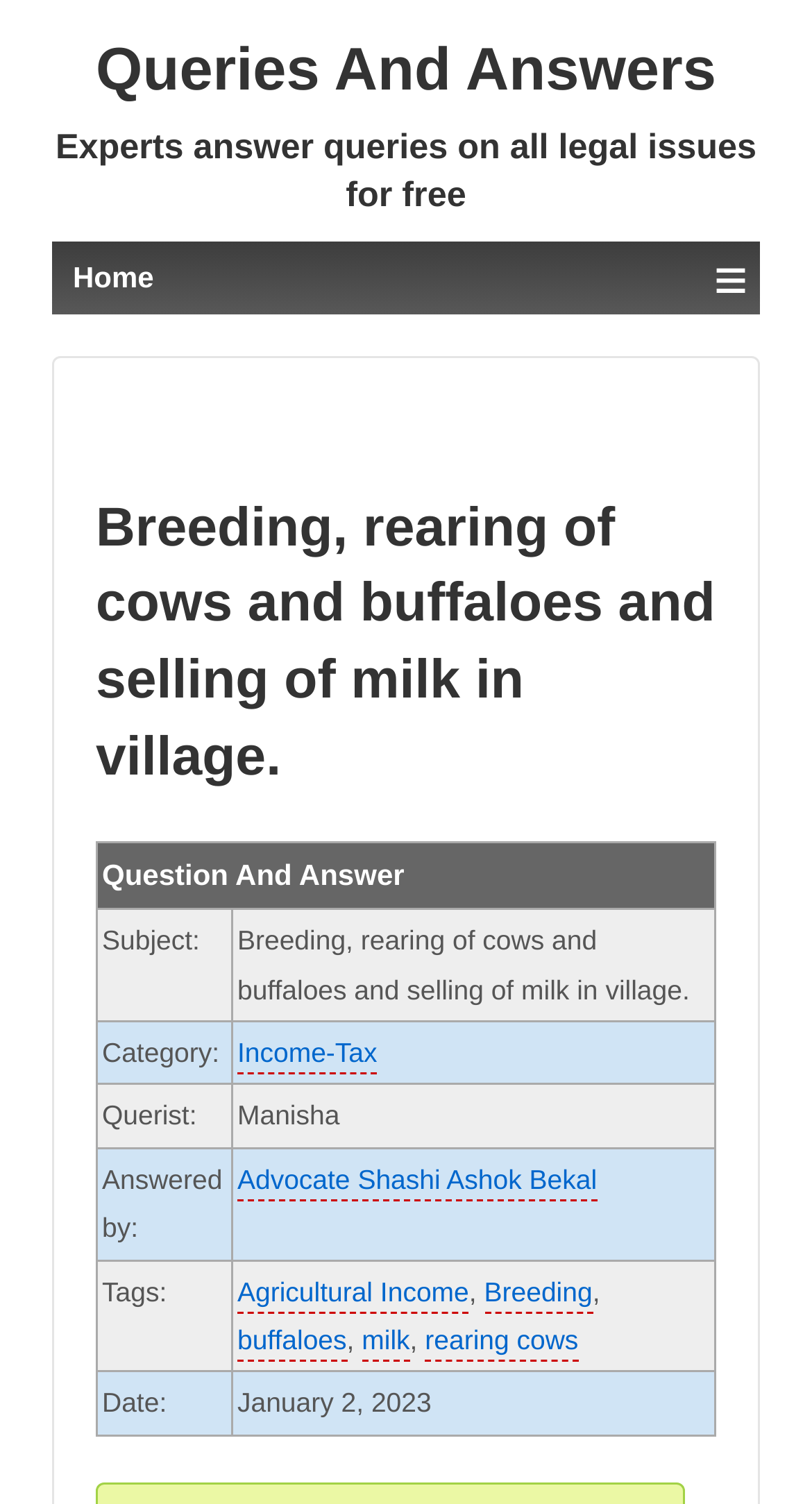Select the bounding box coordinates of the element I need to click to carry out the following instruction: "Check Webmail".

None